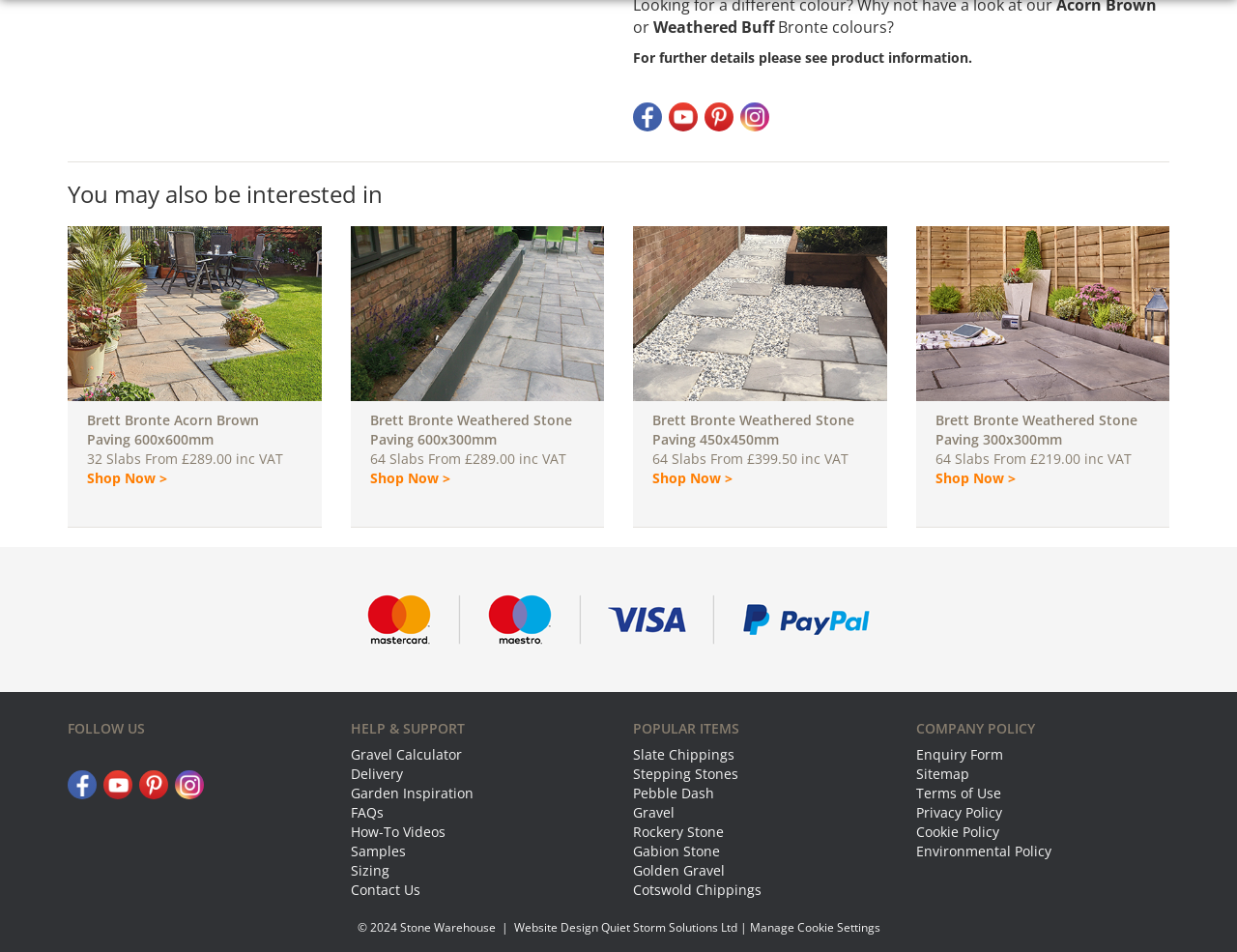What is the purpose of the 'Gravel Calculator' link?
Answer the question based on the image using a single word or a brief phrase.

To calculate gravel quantity